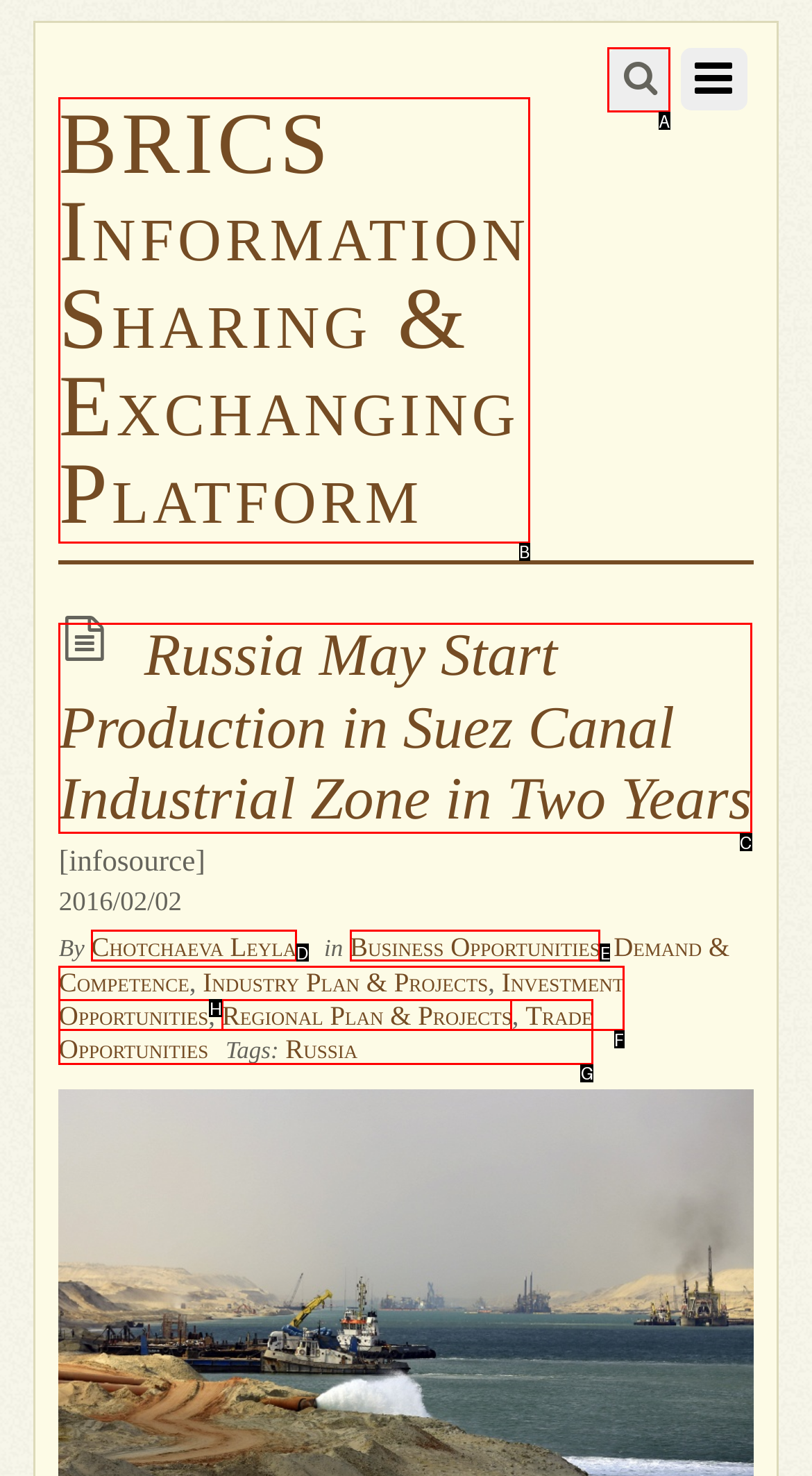Determine the letter of the UI element that you need to click to perform the task: search for something.
Provide your answer with the appropriate option's letter.

A